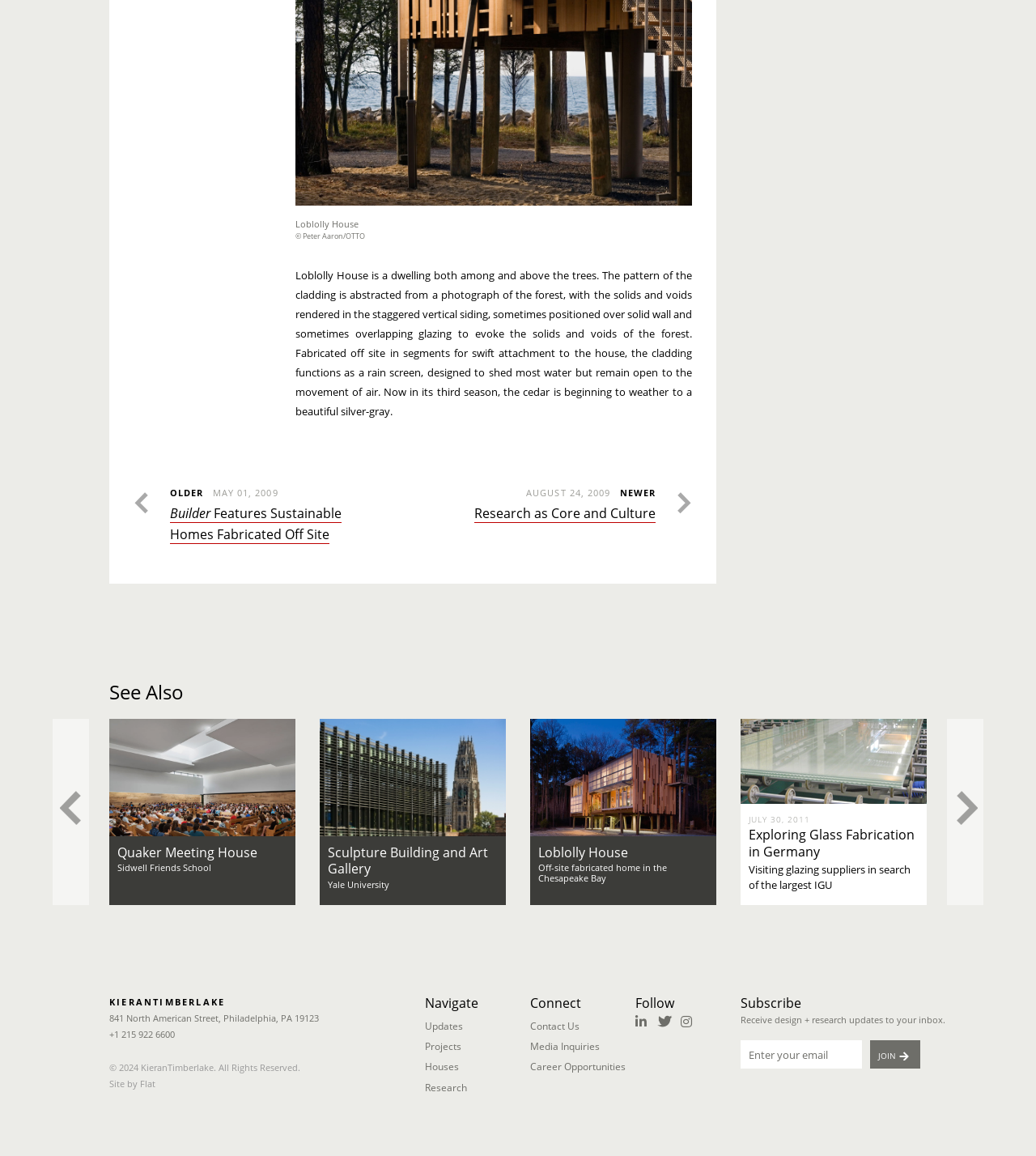Please specify the bounding box coordinates of the clickable section necessary to execute the following command: "Click the 'OLDER MAY 01, 2009 Builder Features Sustainable Homes Fabricated Off Site' link".

[0.105, 0.414, 0.387, 0.47]